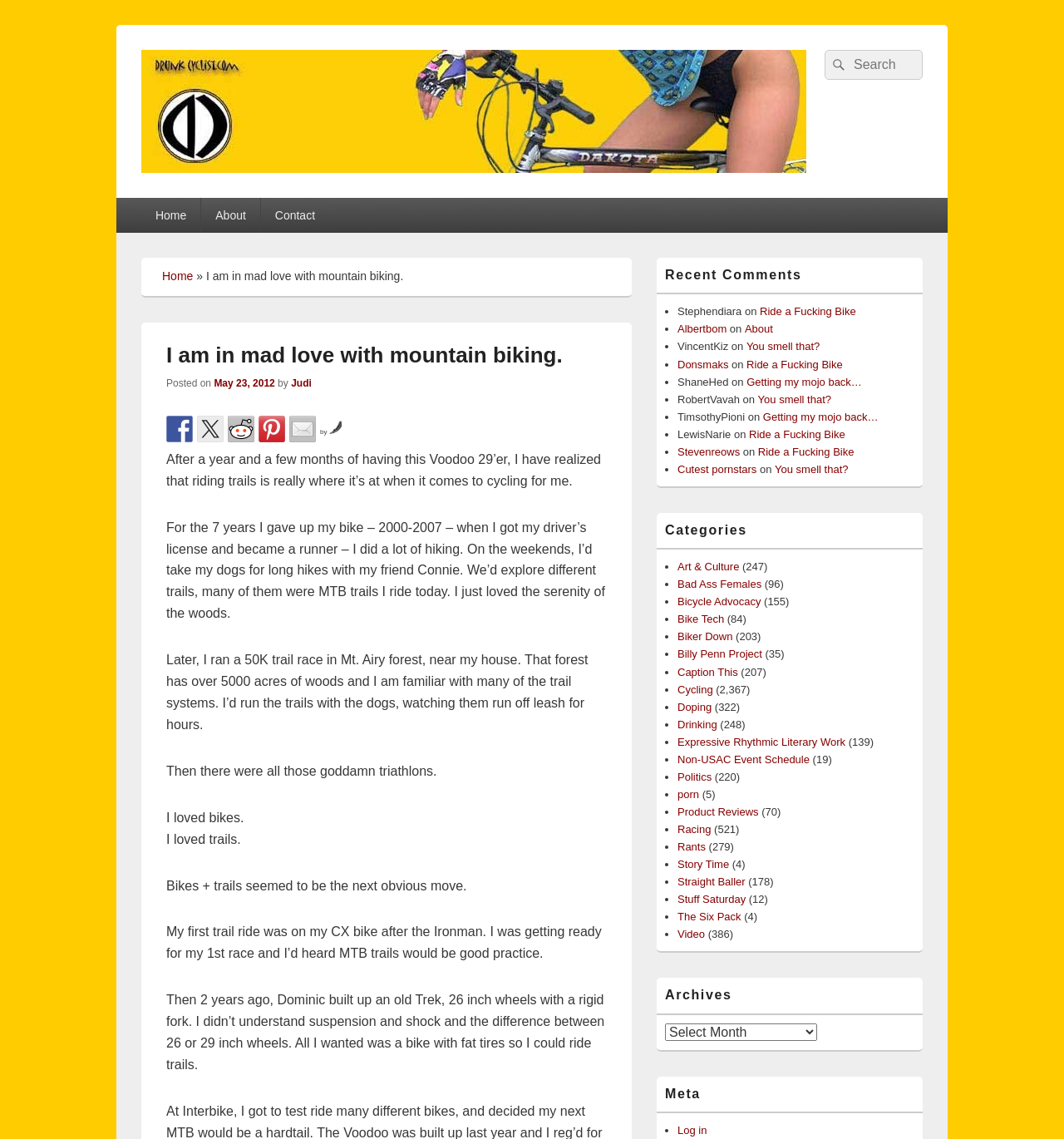Provide a short, one-word or phrase answer to the question below:
What is the title of the article?

I am in mad love with mountain biking.